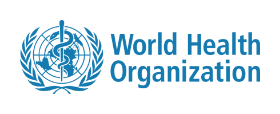What is a significant concern in health discussions?
Based on the visual information, provide a detailed and comprehensive answer.

According to the caption, antibiotic resistance has been a significant concern in health discussions, including those by public health entities like the World Health Organization, which highlights the importance of addressing this issue to promote global health and prevent health crises.